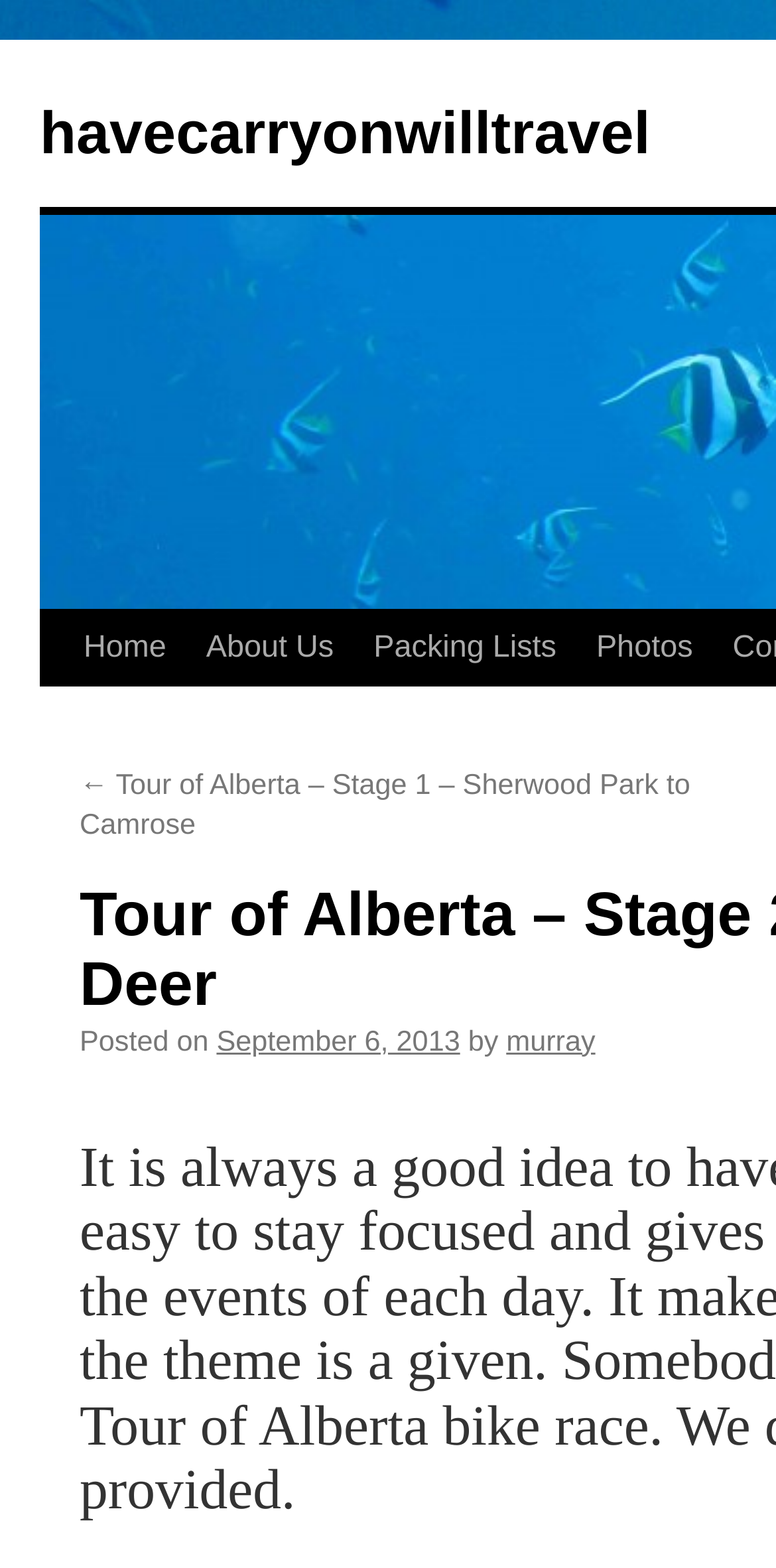Locate the UI element described by Home and provide its bounding box coordinates. Use the format (top-left x, top-left y, bottom-right x, bottom-right y) with all values as floating point numbers between 0 and 1.

[0.082, 0.39, 0.222, 0.438]